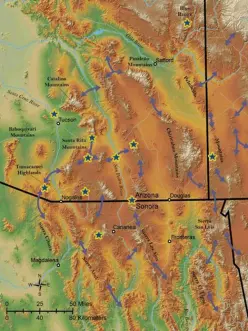Use a single word or phrase to respond to the question:
What do the star markers on the map represent?

Mountainous areas